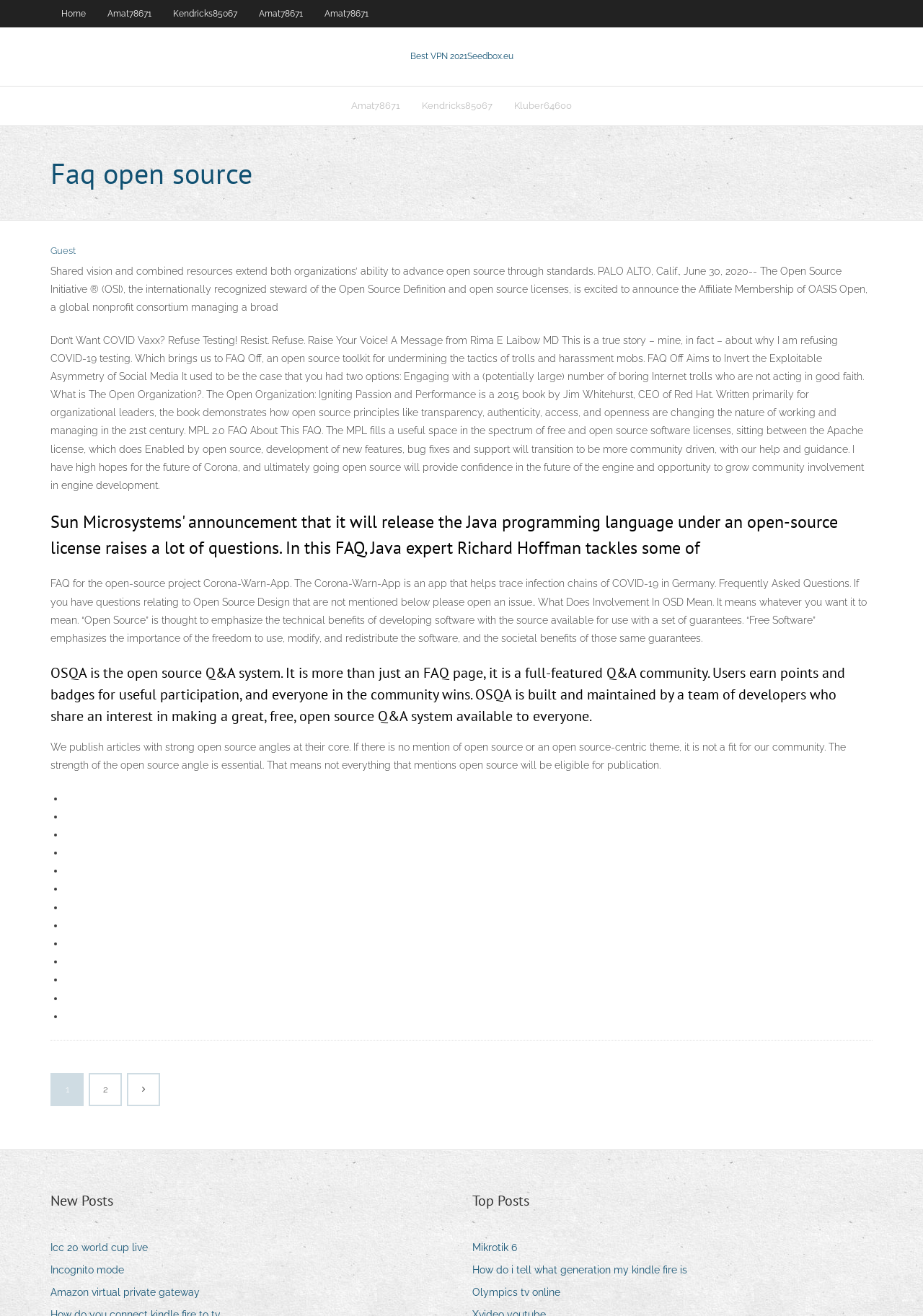What is the name of the organization that is excited to announce the Affiliate Membership of OASIS Open?
Using the details from the image, give an elaborate explanation to answer the question.

The answer can be found in the text 'The Open Source Initiative ® (OSI), the internationally recognized steward of the Open Source Definition and open source licenses, is excited to announce the Affiliate Membership of OASIS Open...' which describes the organization as one that is excited to announce the Affiliate Membership of OASIS Open.